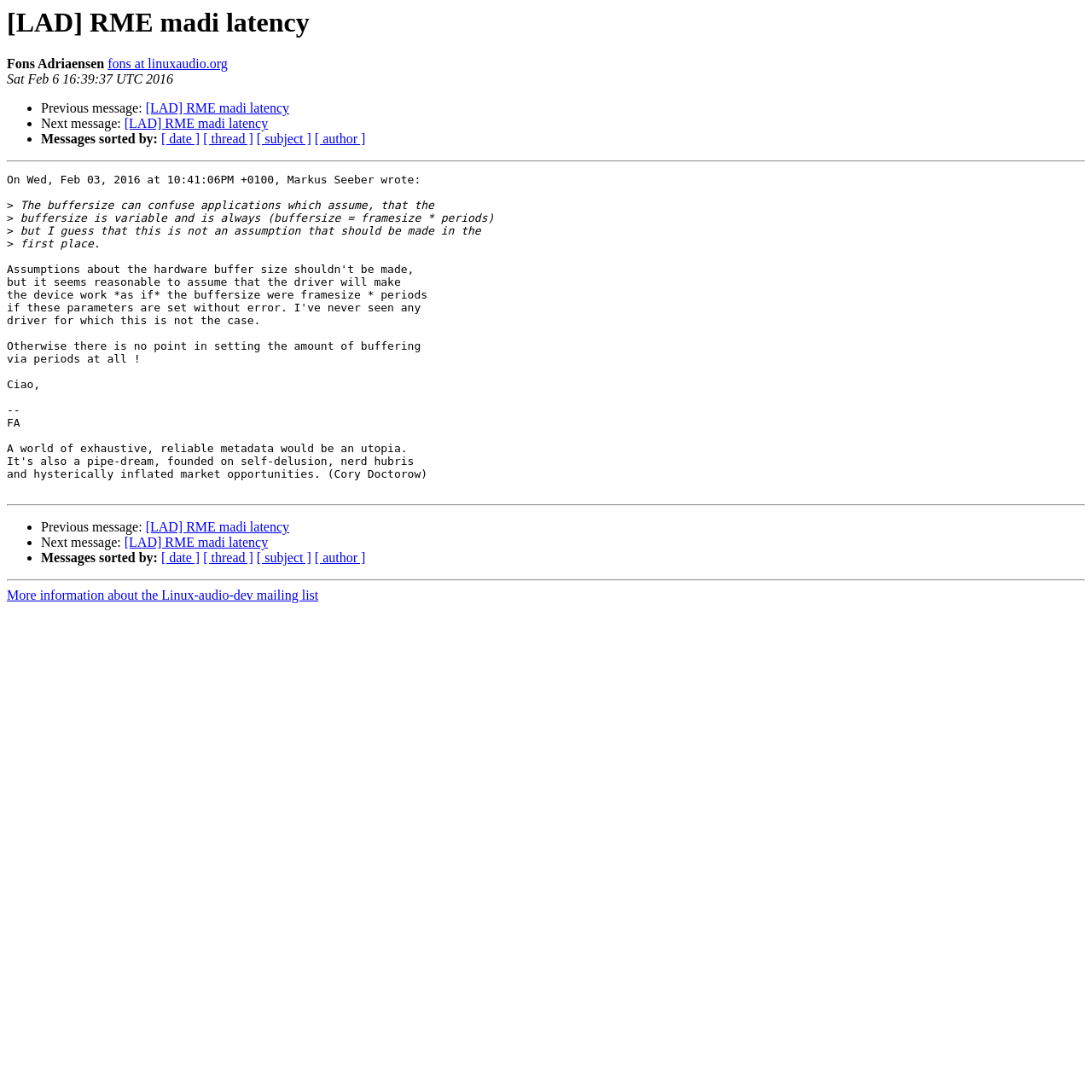Based on what you see in the screenshot, provide a thorough answer to this question: What is the date of the message?

The date of the message can be found in the text 'On Wed, Feb 03, 2016 at 10:41:06PM +0100, Markus Seeber wrote:' which indicates that the date of the message is Wed, Feb 03, 2016.